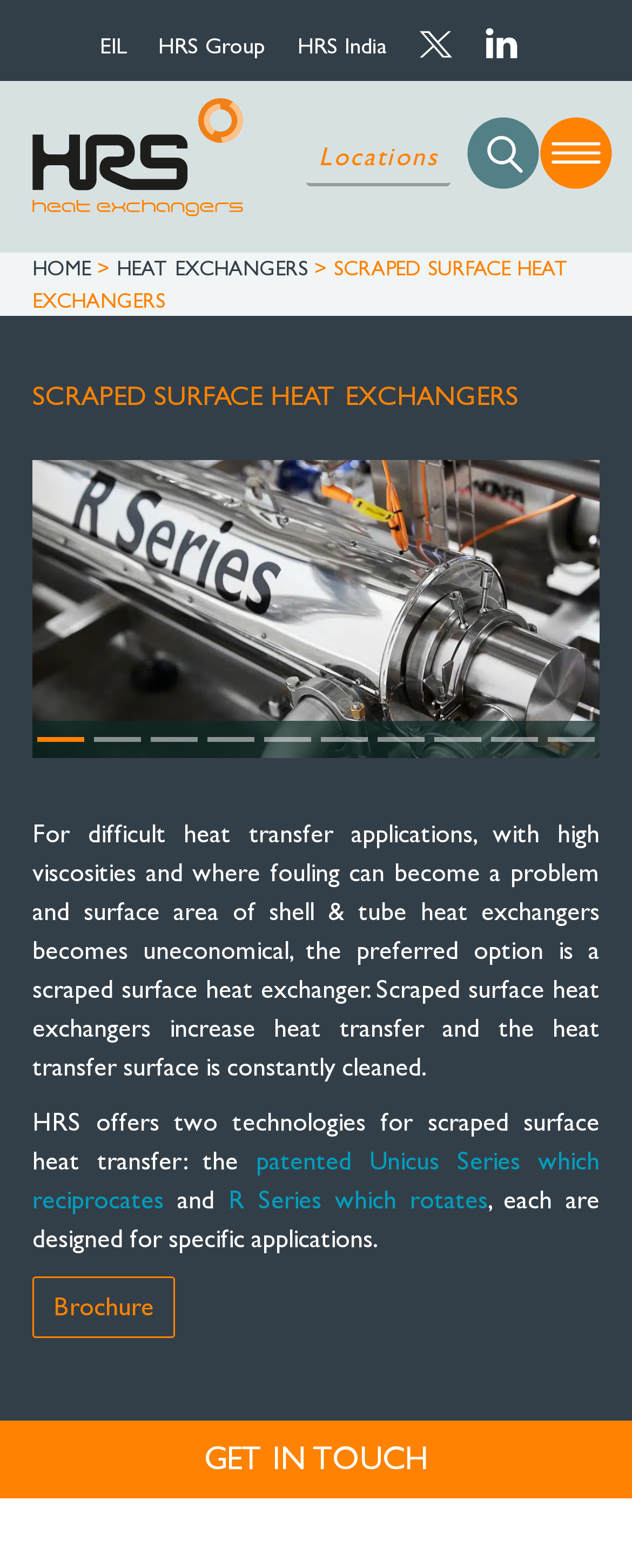Identify the bounding box coordinates of the element to click to follow this instruction: 'Click on the Locations button'. Ensure the coordinates are four float values between 0 and 1, provided as [left, top, right, bottom].

[0.485, 0.084, 0.713, 0.119]